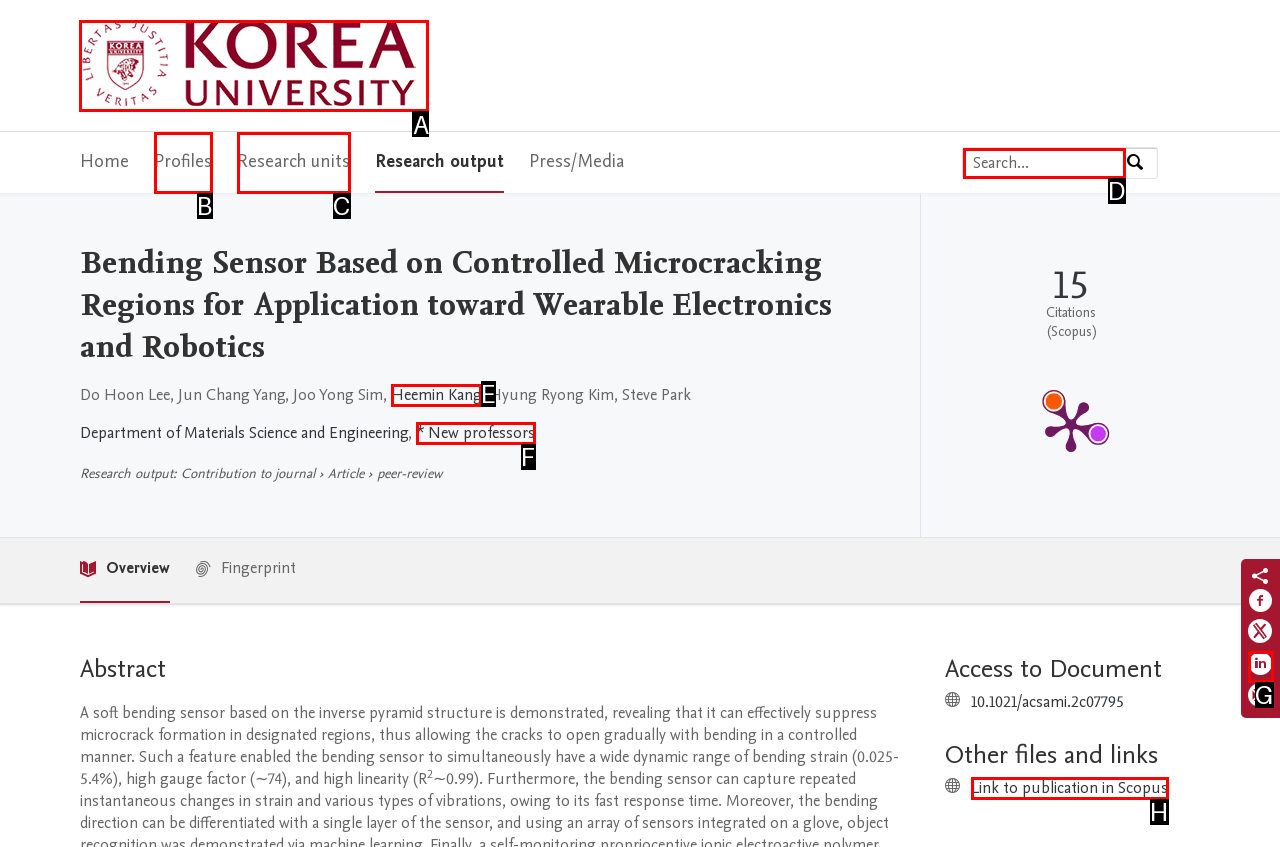Identify the letter of the UI element you need to select to accomplish the task: Visit Korea University Home.
Respond with the option's letter from the given choices directly.

A